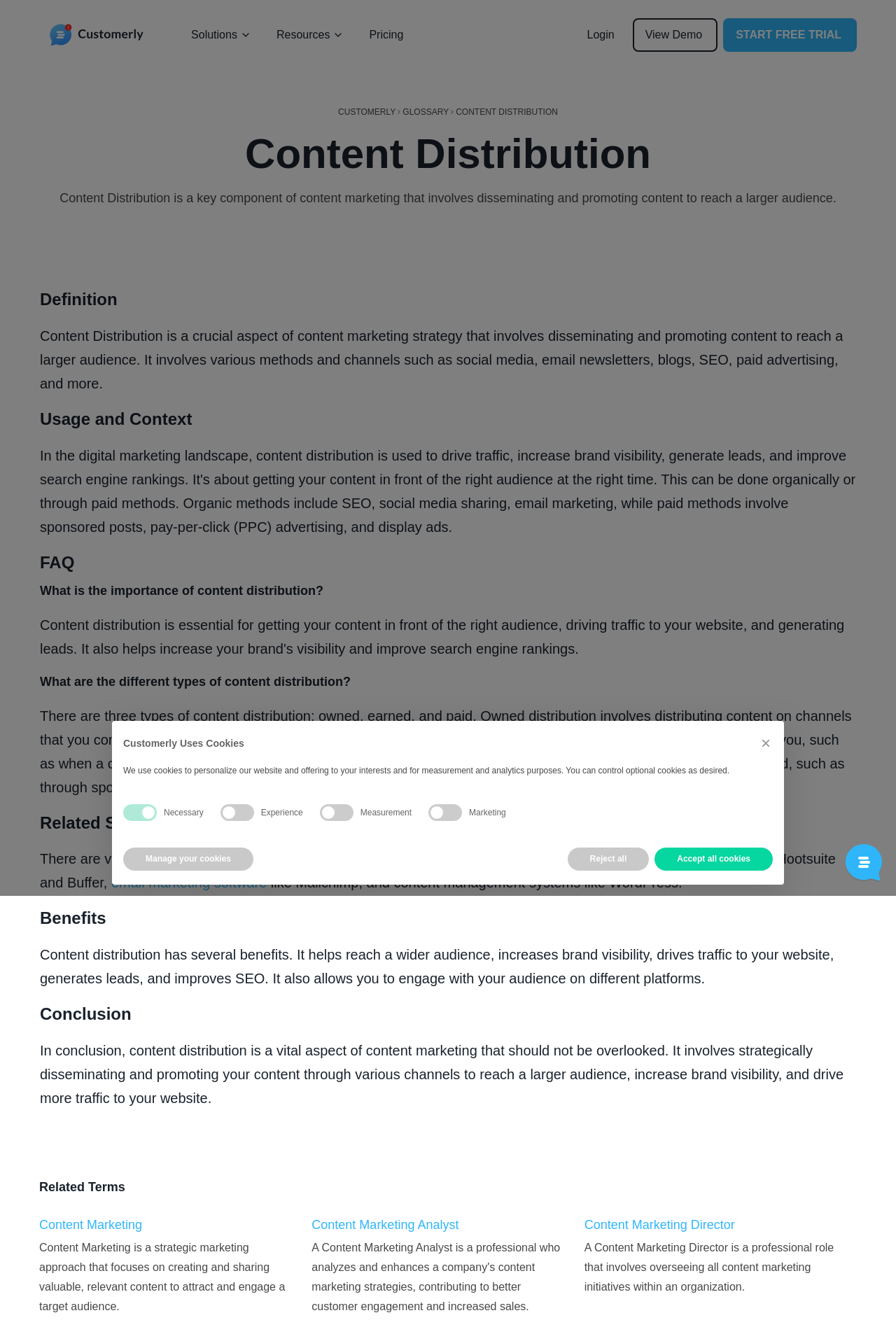Identify the bounding box coordinates of the element to click to follow this instruction: 'Click the 'CONTENT DISTRIBUTION' link'. Ensure the coordinates are four float values between 0 and 1, provided as [left, top, right, bottom].

[0.509, 0.079, 0.623, 0.088]